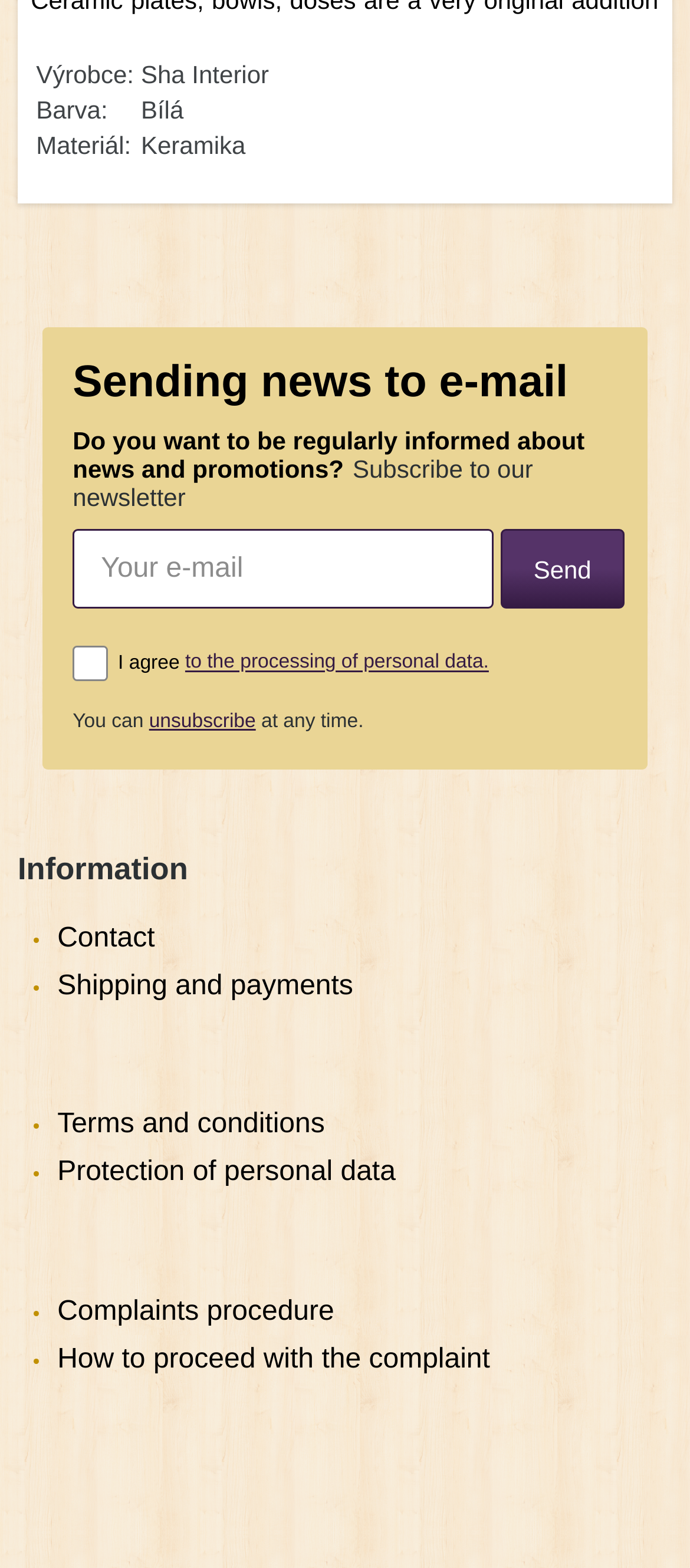What is the manufacturer of the product?
Using the visual information, reply with a single word or short phrase.

Sha Interior